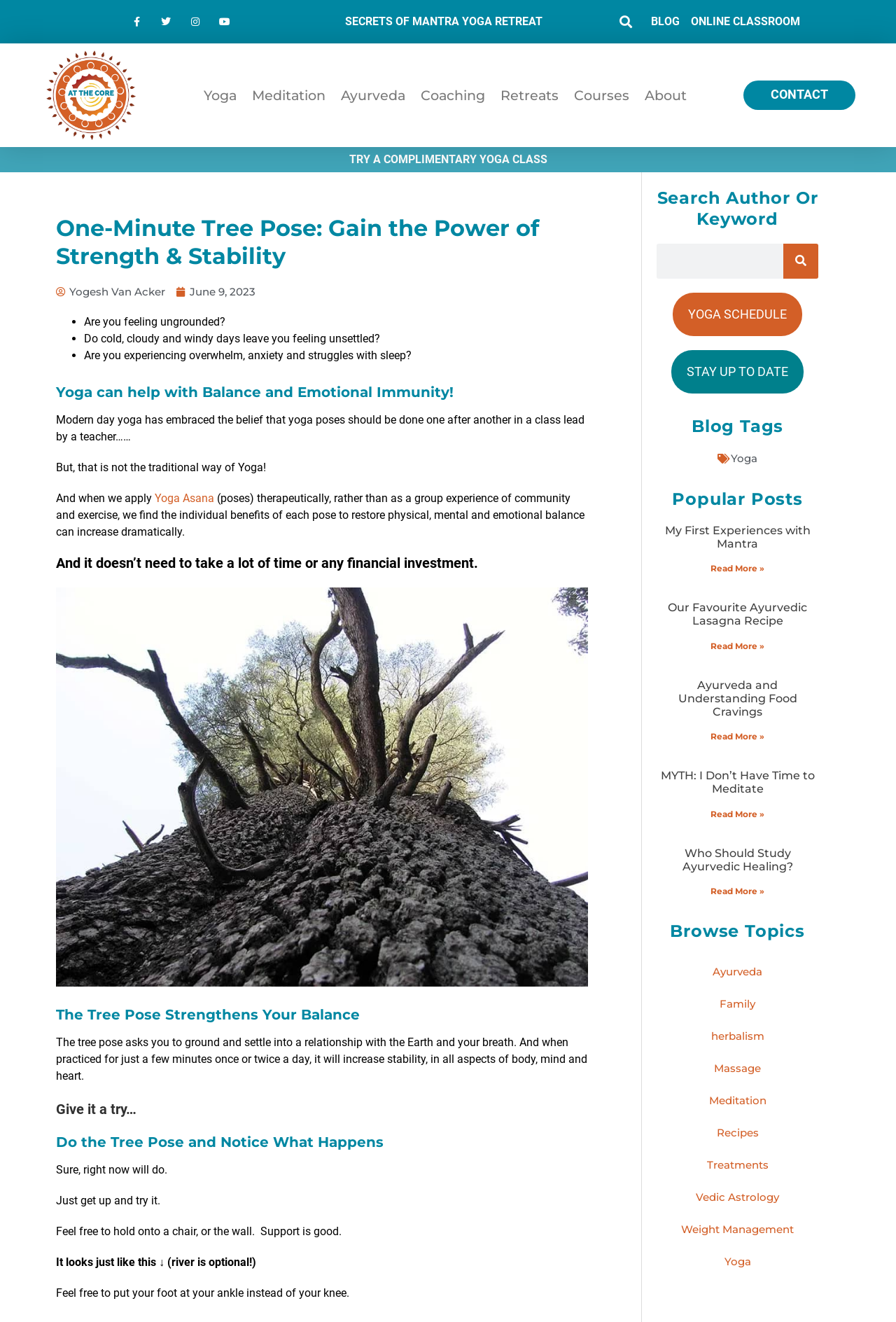Point out the bounding box coordinates of the section to click in order to follow this instruction: "Try a complimentary yoga class".

[0.389, 0.115, 0.611, 0.126]